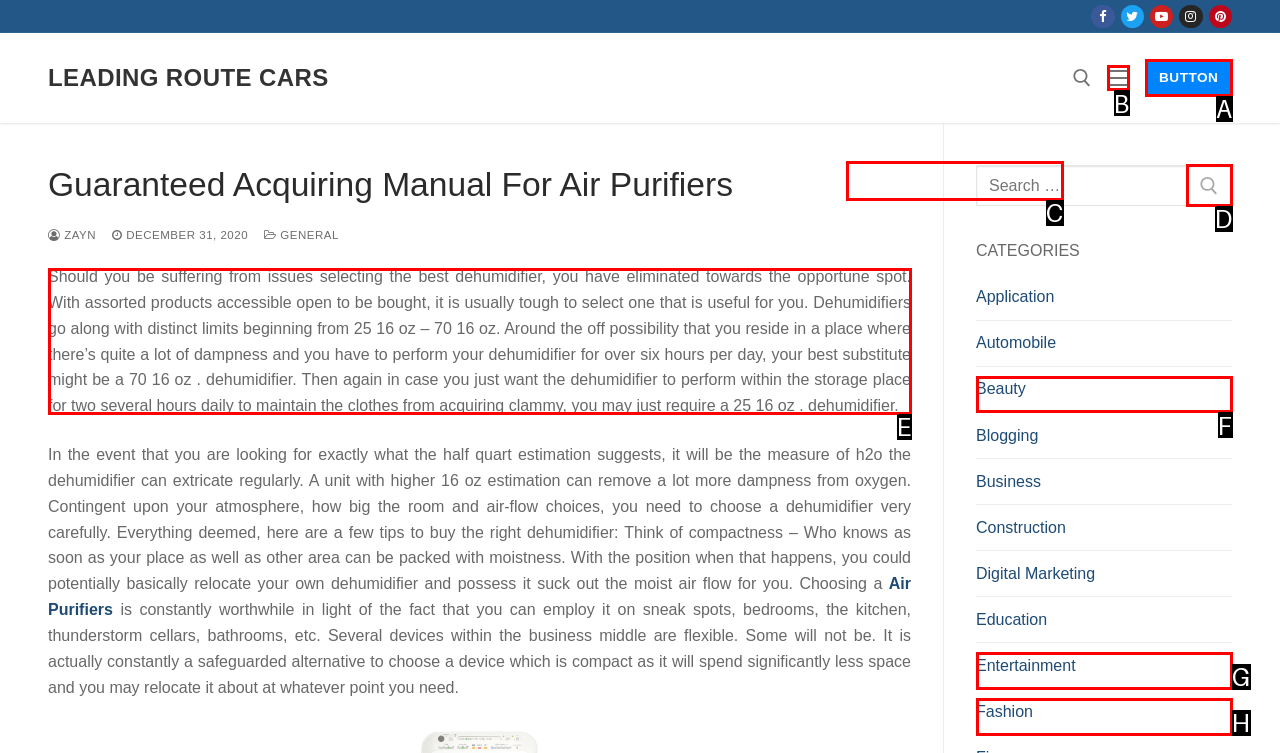From the given choices, which option should you click to complete this task: Read about dehumidifiers? Answer with the letter of the correct option.

E